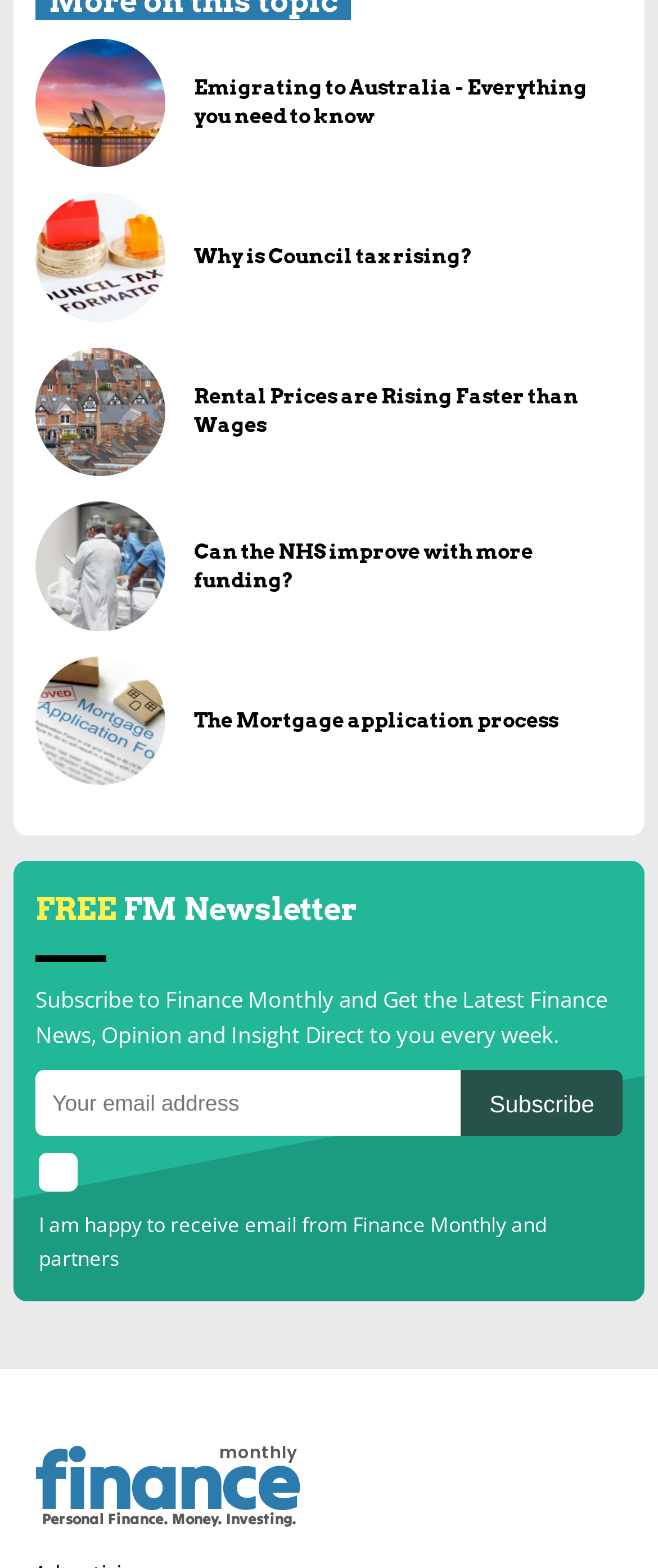Identify the bounding box coordinates of the region that needs to be clicked to carry out this instruction: "Click on the link to learn about emigrating to Australia". Provide these coordinates as four float numbers ranging from 0 to 1, i.e., [left, top, right, bottom].

[0.054, 0.024, 0.25, 0.107]